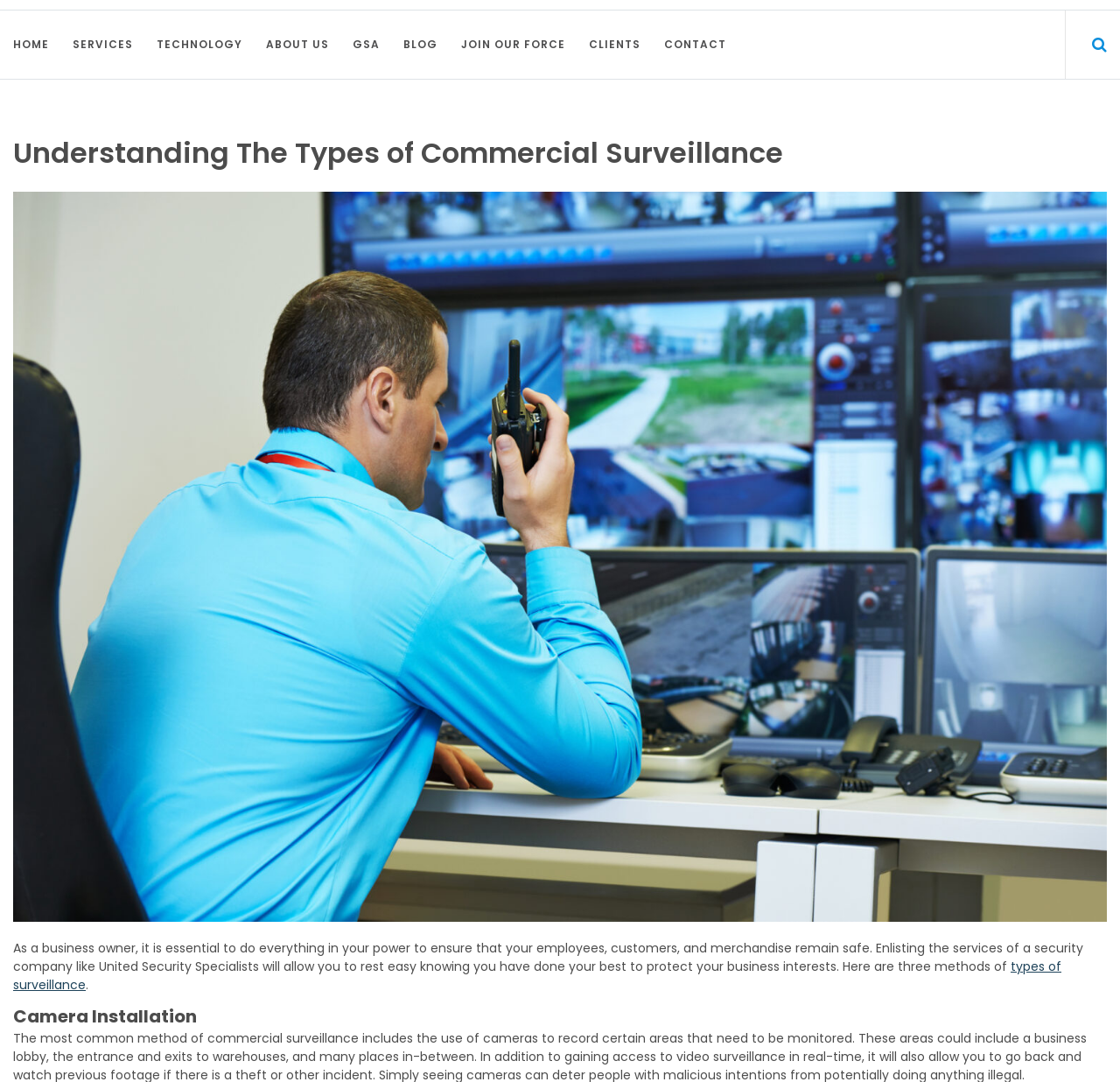What is the name of the security company mentioned?
Please respond to the question with as much detail as possible.

The webpage mentions 'United Security Specialists' as a security company that can provide services to business owners, indicating that this is the name of the company being referred to.